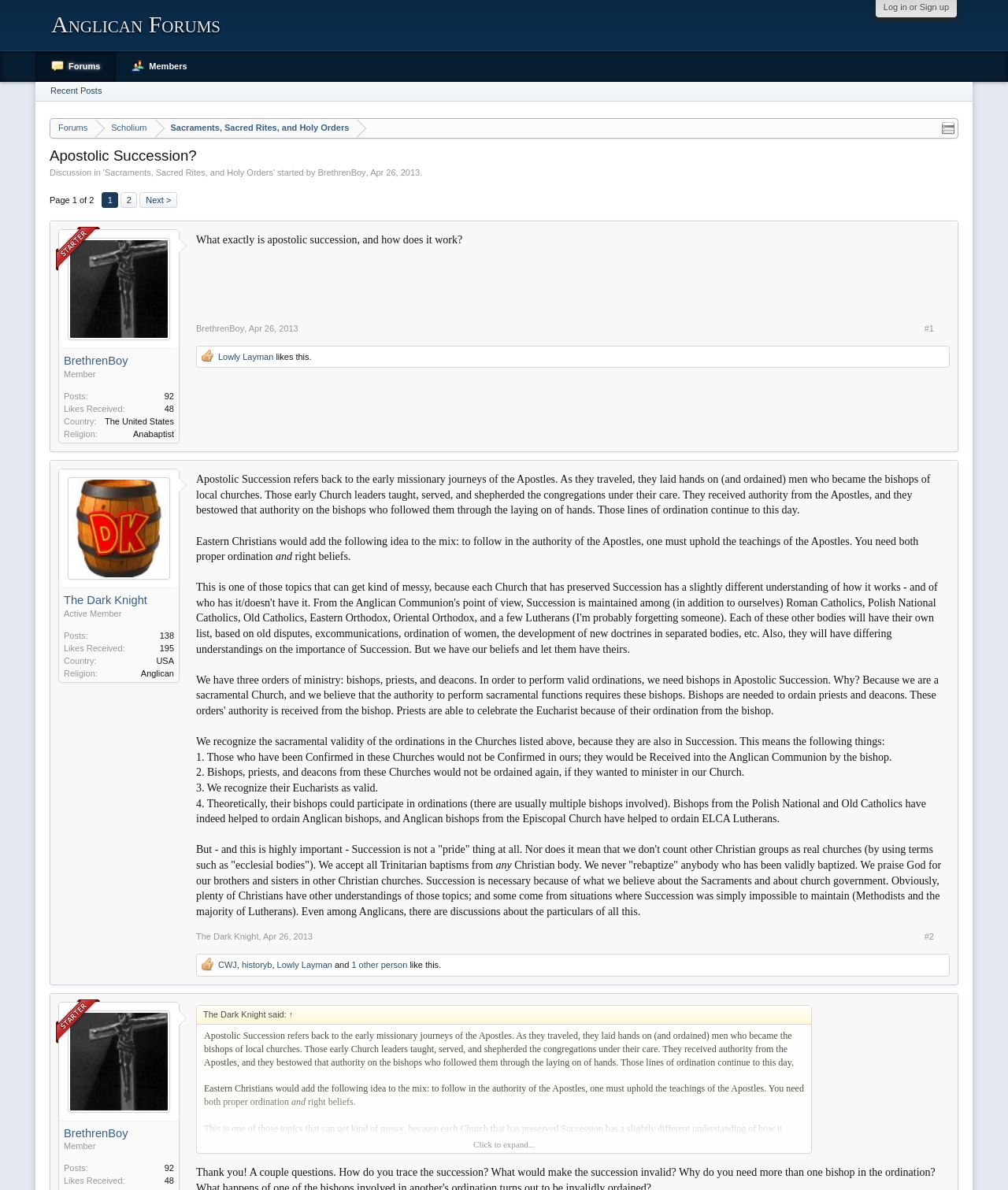How many users are mentioned on this webpage? From the image, respond with a single word or brief phrase.

2